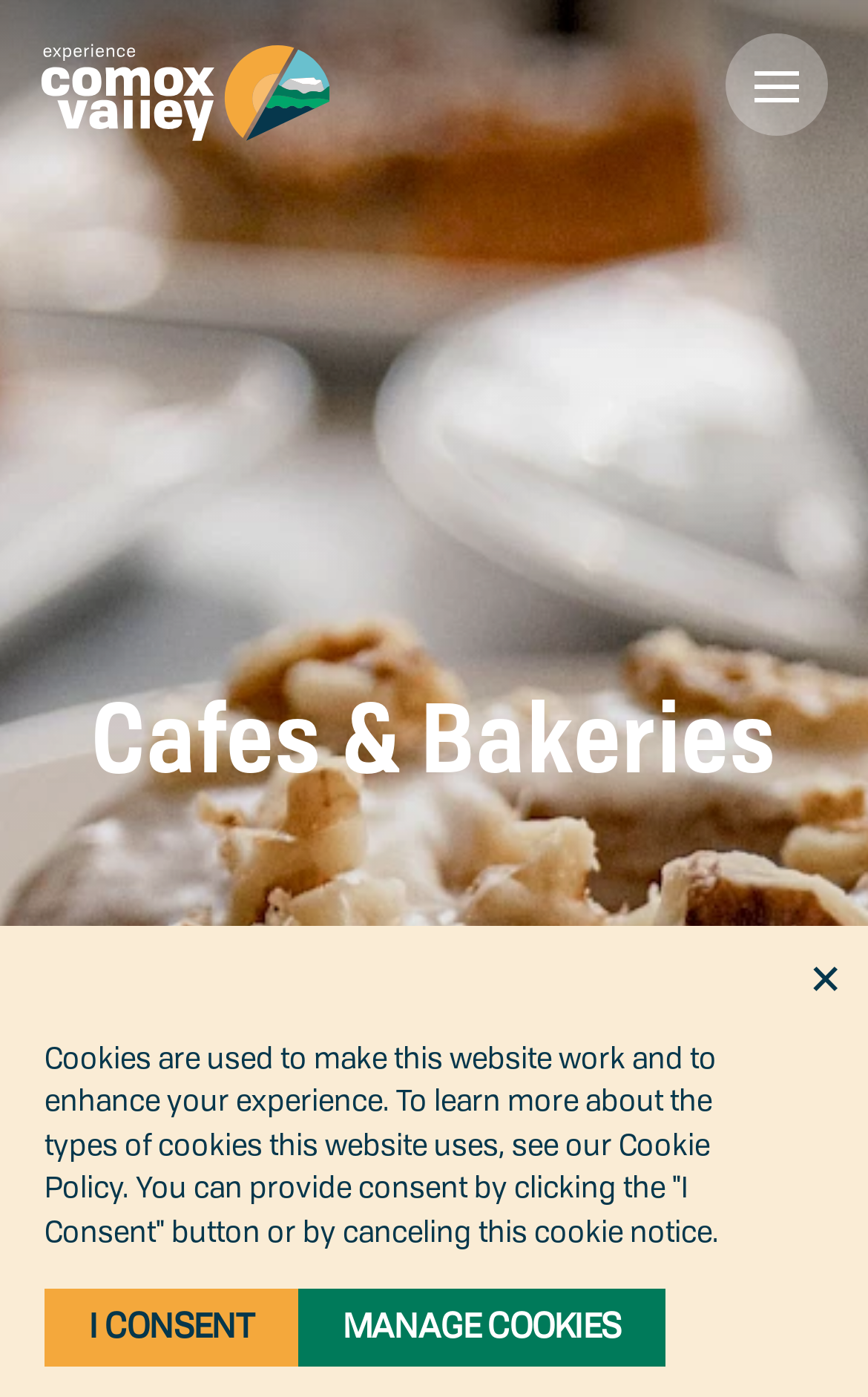What is the purpose of the button 'Toggle Mobile Menu'?
Using the image as a reference, deliver a detailed and thorough answer to the question.

The button element 'Toggle Mobile Menu' is likely used to toggle the mobile menu on and off, allowing users to access the menu on mobile devices.